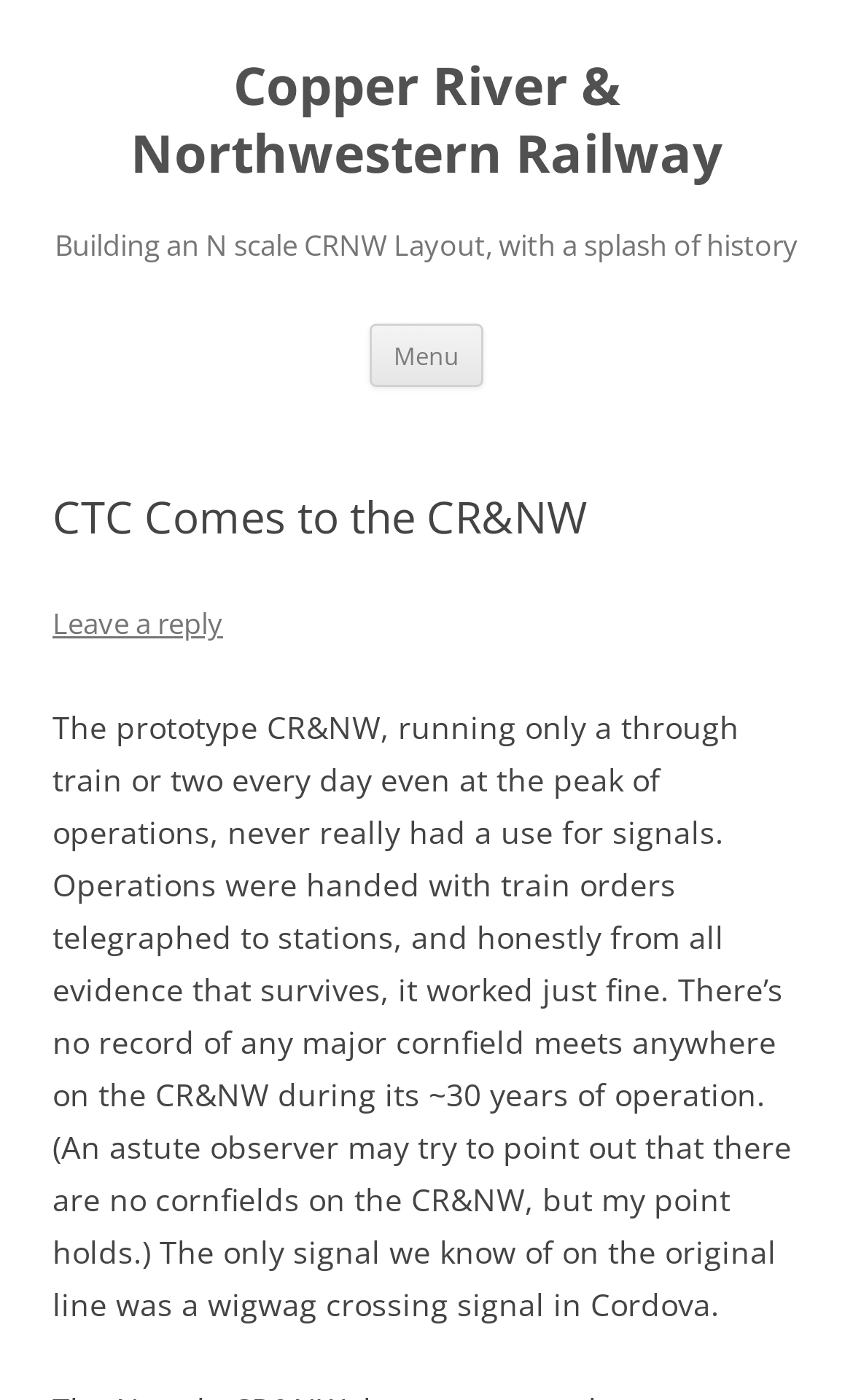Use a single word or phrase to answer this question: 
What is the purpose of the button?

Menu